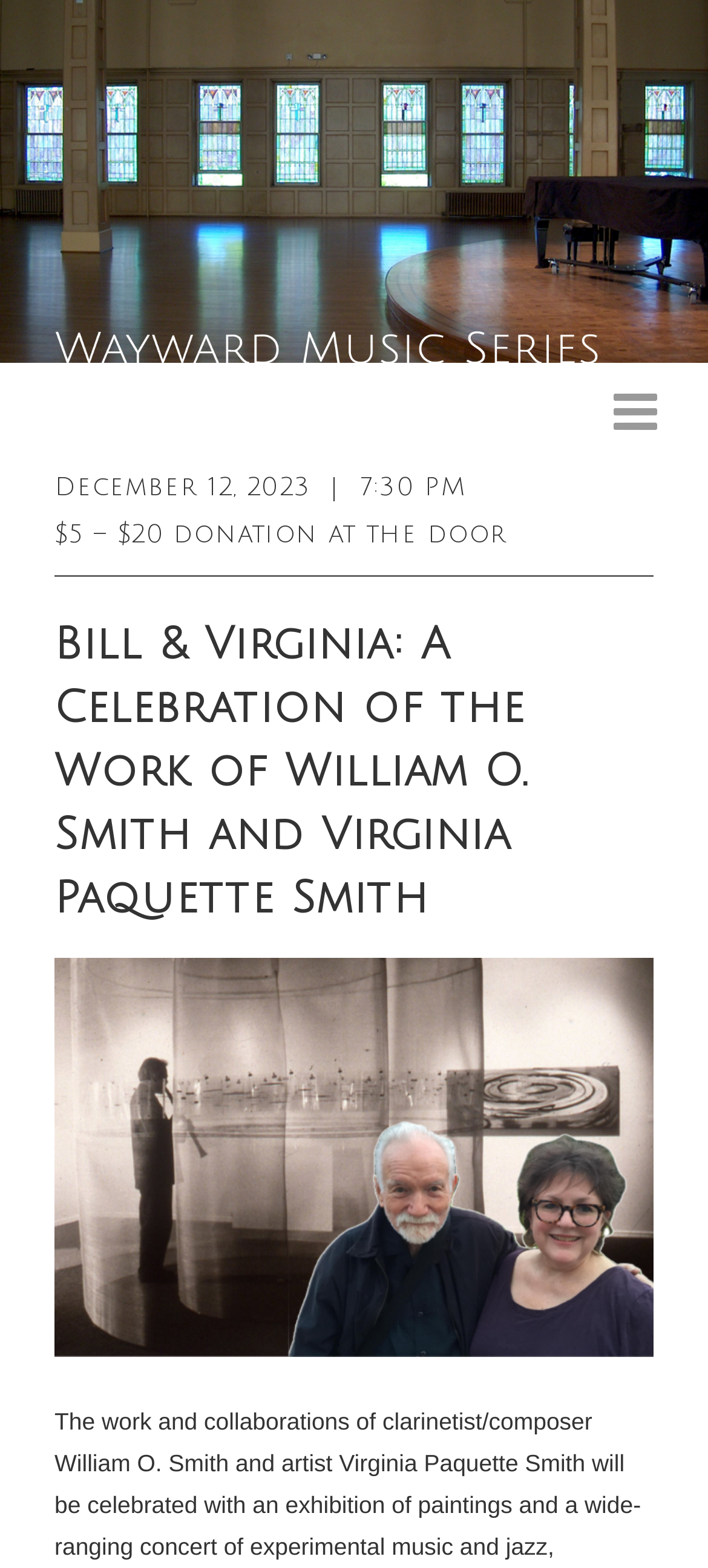What is the name of the series?
Please provide a comprehensive answer based on the details in the screenshot.

I found the name of the series by looking at the link element that says 'Wayward Music Series' which is located at the top of the webpage.